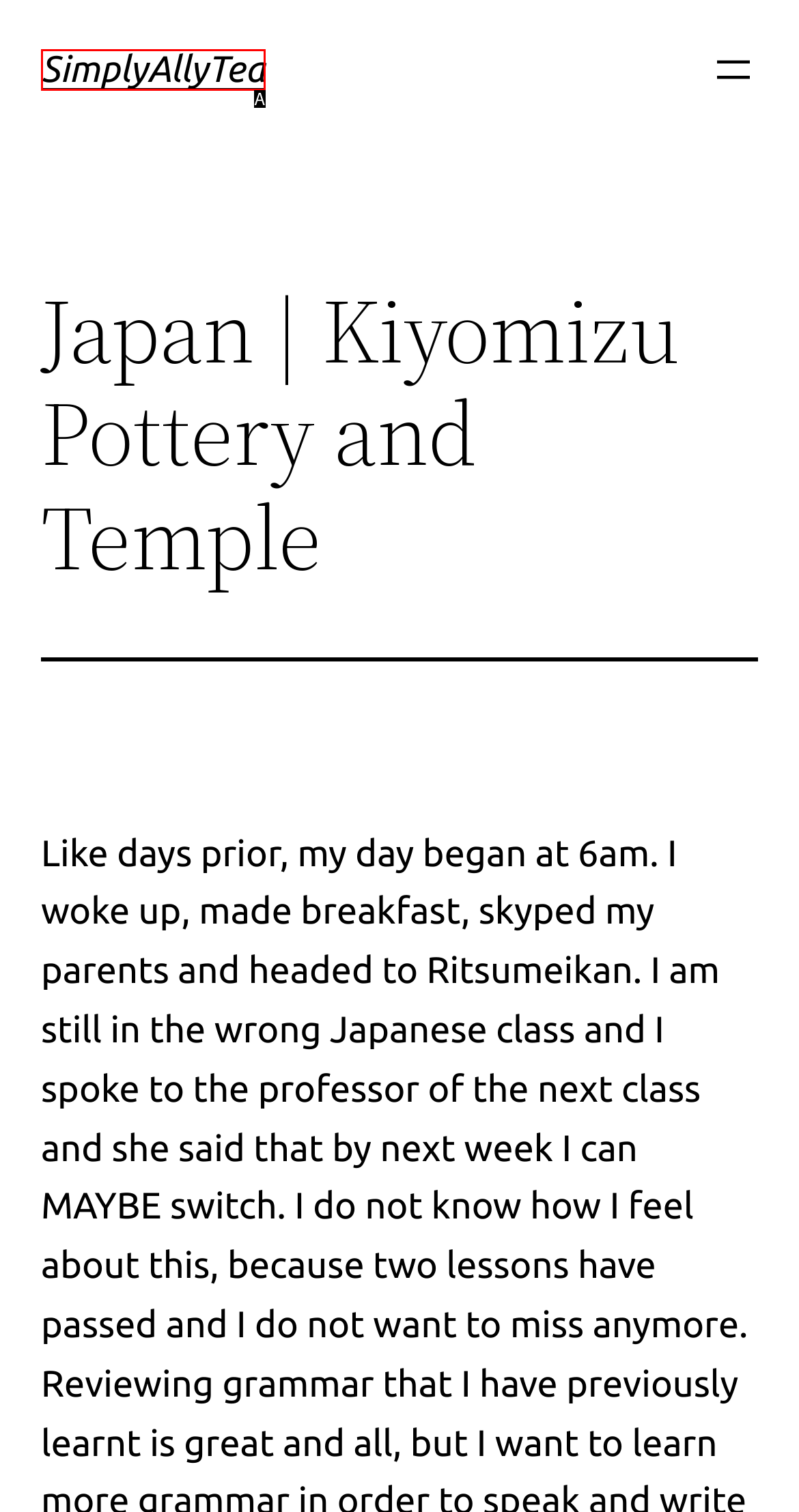From the given choices, determine which HTML element matches the description: SimplyAllyTea. Reply with the appropriate letter.

A